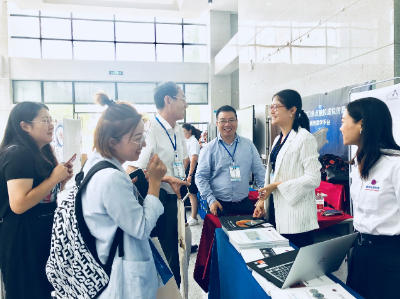How many individuals are in the foreground?
Provide a thorough and detailed answer to the question.

The caption describes the scene in the foreground, stating that a group of five individuals is sharing ideas and insights, highlighting the collaborative spirit of the conference.